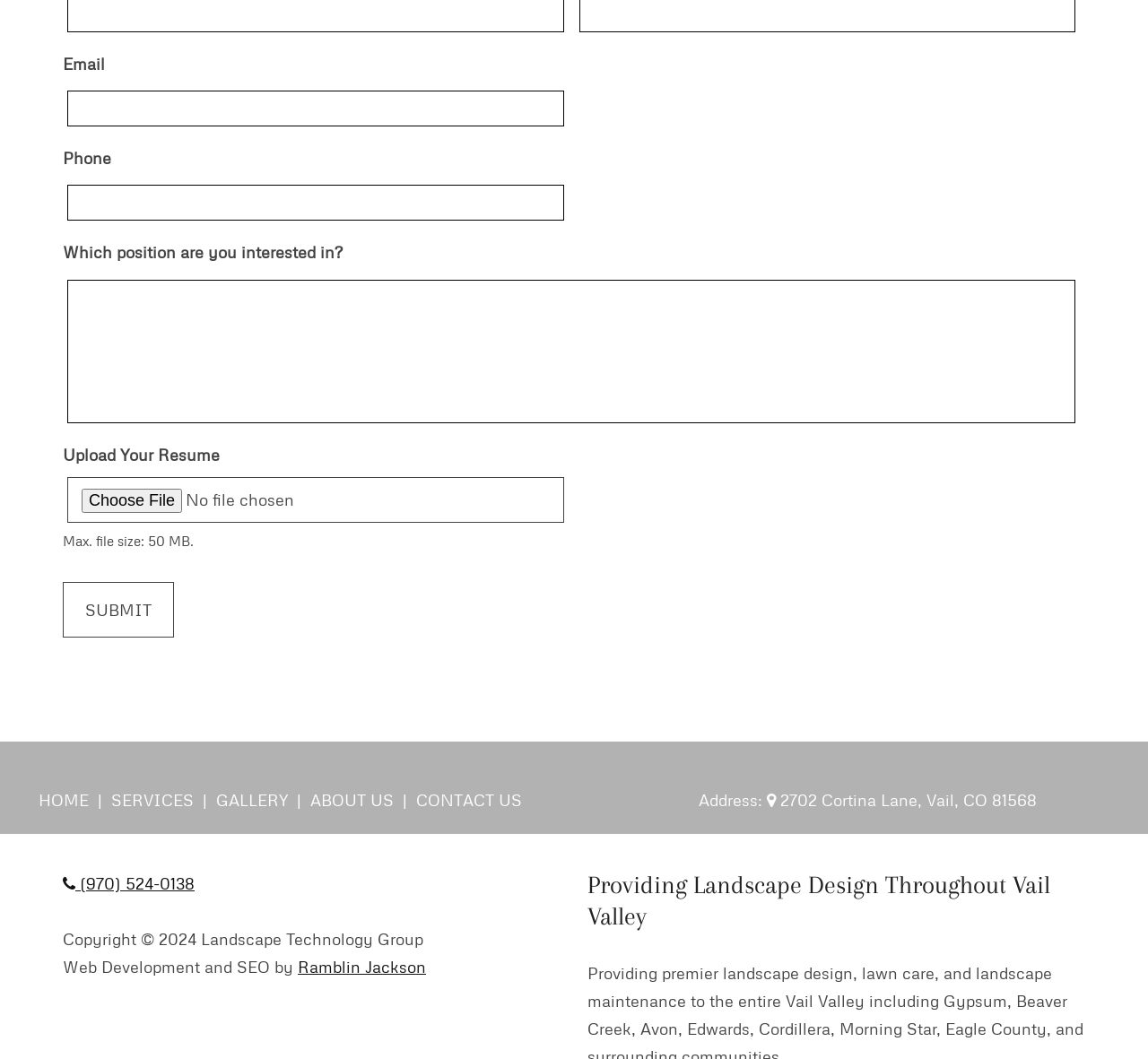Locate the bounding box coordinates of the clickable region to complete the following instruction: "View contact information."

[0.68, 0.746, 0.903, 0.765]